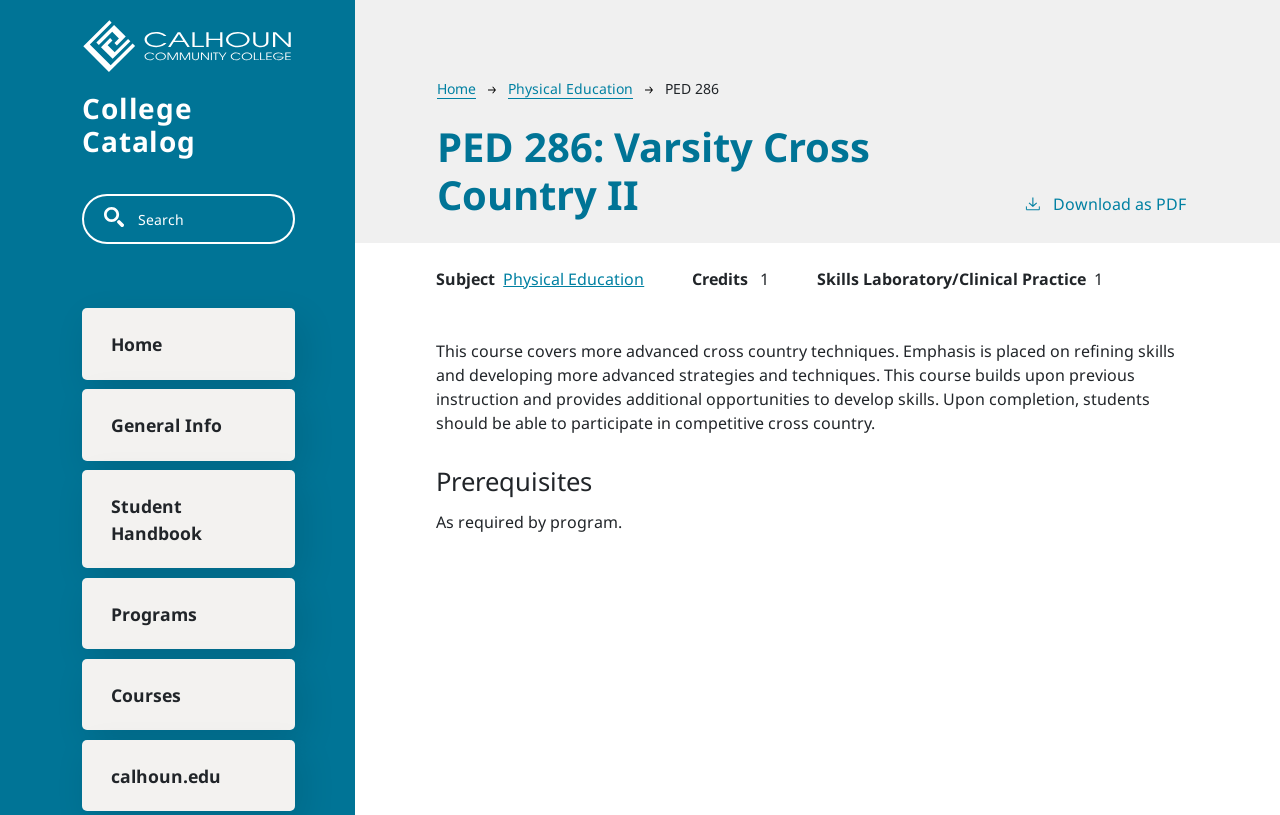What is the name of the course?
Use the image to give a comprehensive and detailed response to the question.

I found the answer by looking at the breadcrumb navigation section, where it says 'Home > Physical Education > PED 286'. The 'PED 286' part is the course name.